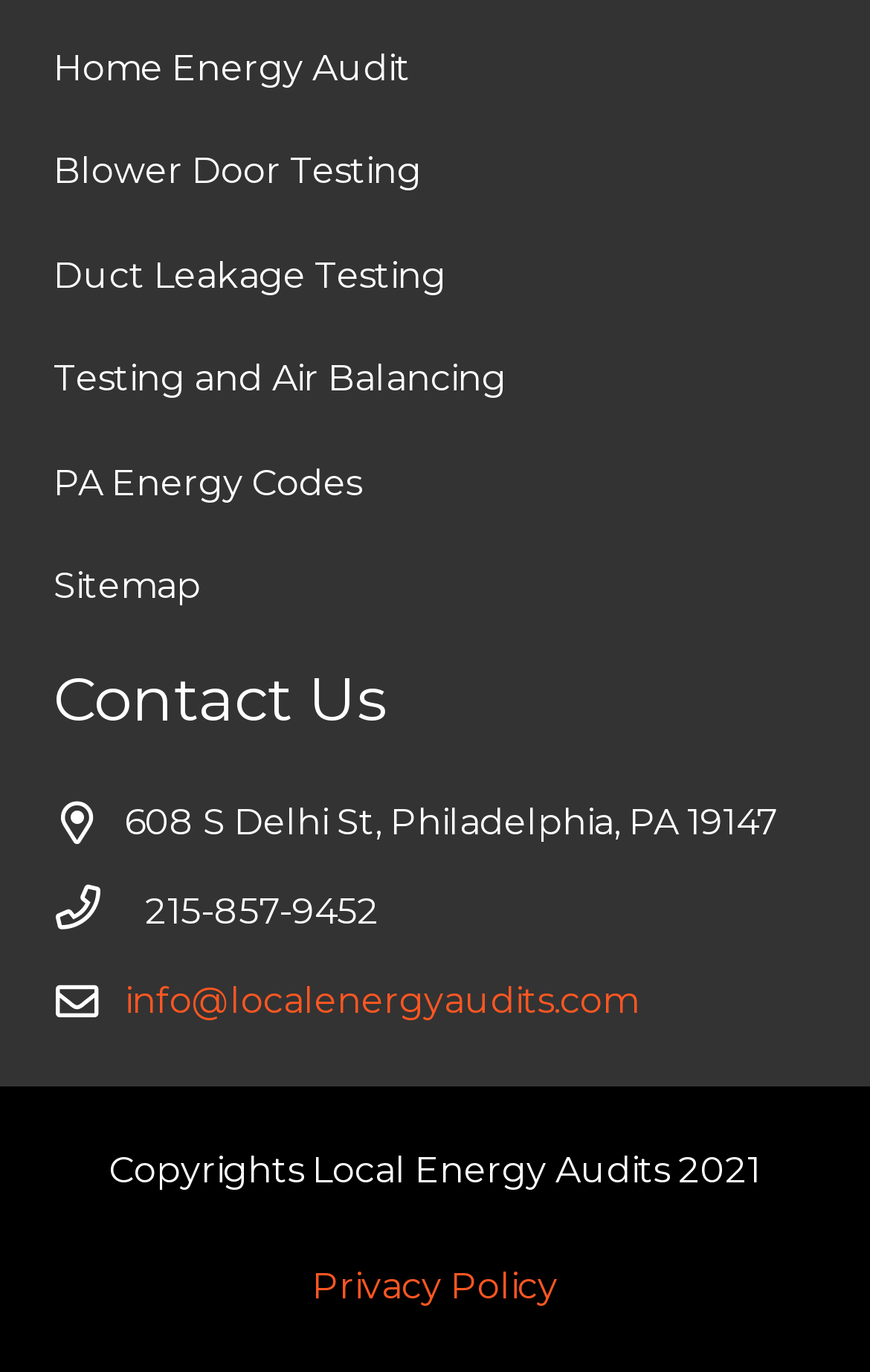Provide a short answer using a single word or phrase for the following question: 
What year is the copyright of Local Energy Audits?

2021